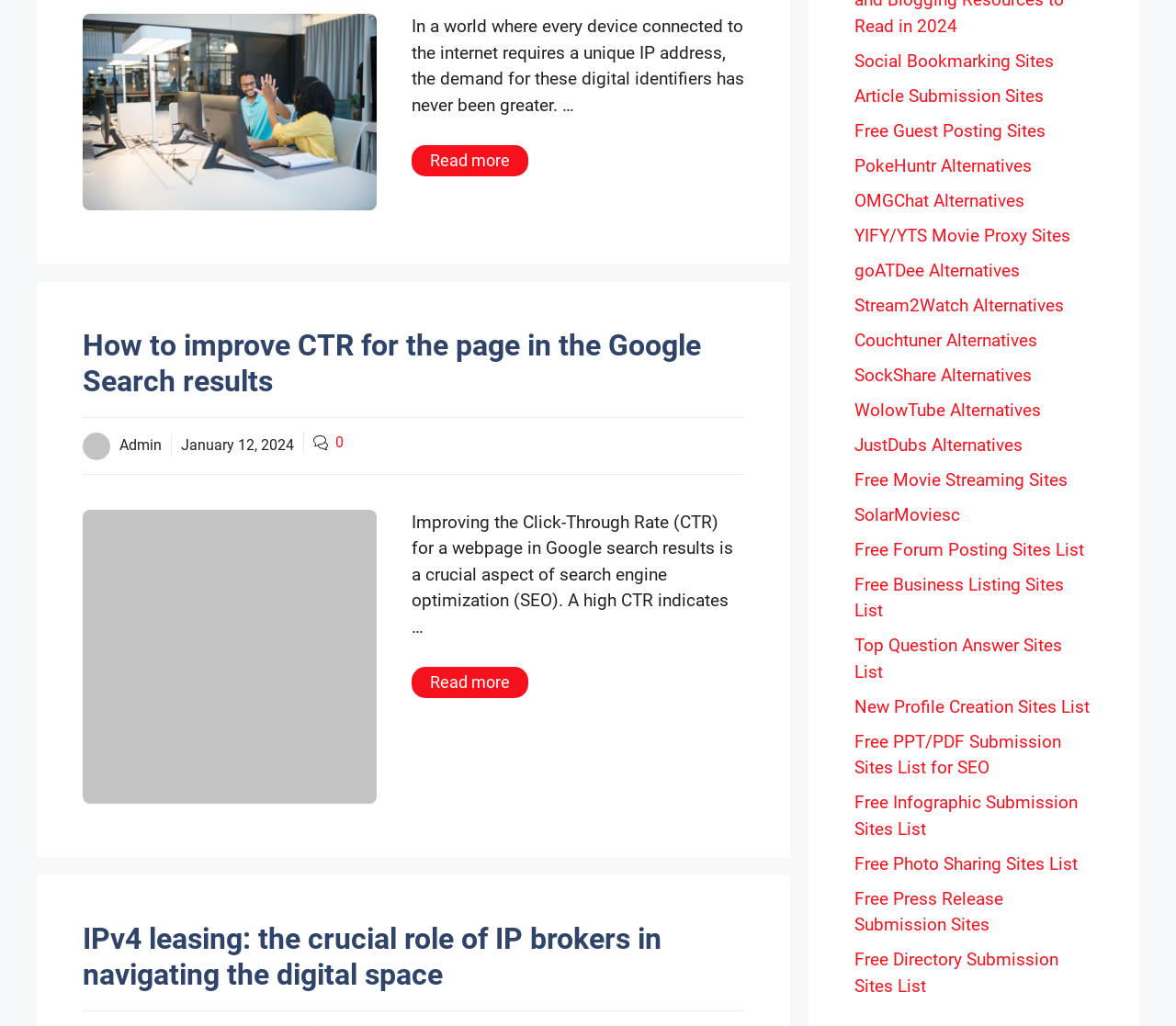What is the date of the second article?
Refer to the screenshot and answer in one word or phrase.

January 12, 2024